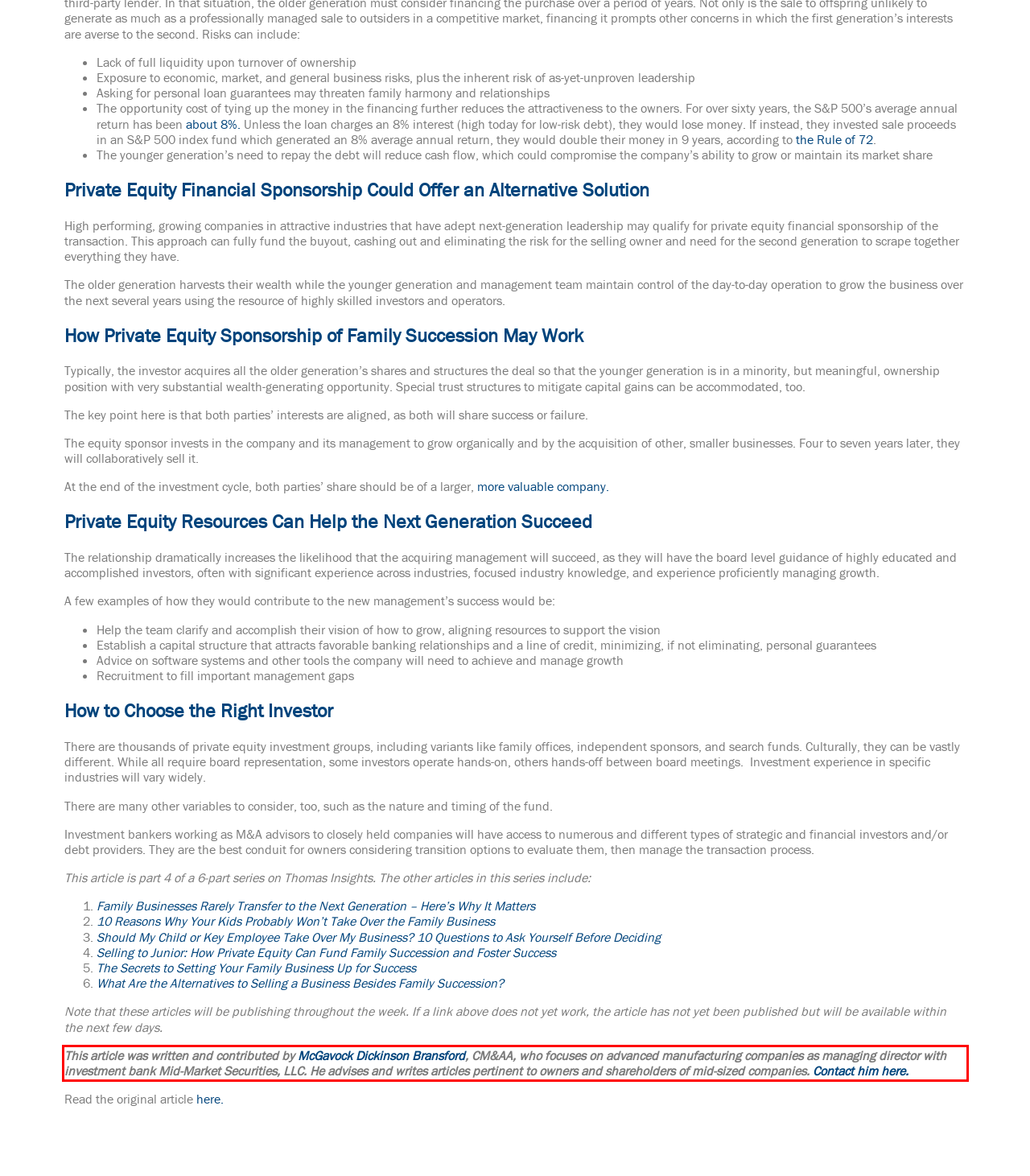Given the screenshot of the webpage, identify the red bounding box, and recognize the text content inside that red bounding box.

This article was written and contributed by McGavock Dickinson Bransford, CM&AA, who focuses on advanced manufacturing companies as managing director with investment bank Mid-Market Securities, LLC. He advises and writes articles pertinent to owners and shareholders of mid-sized companies. Contact him here.